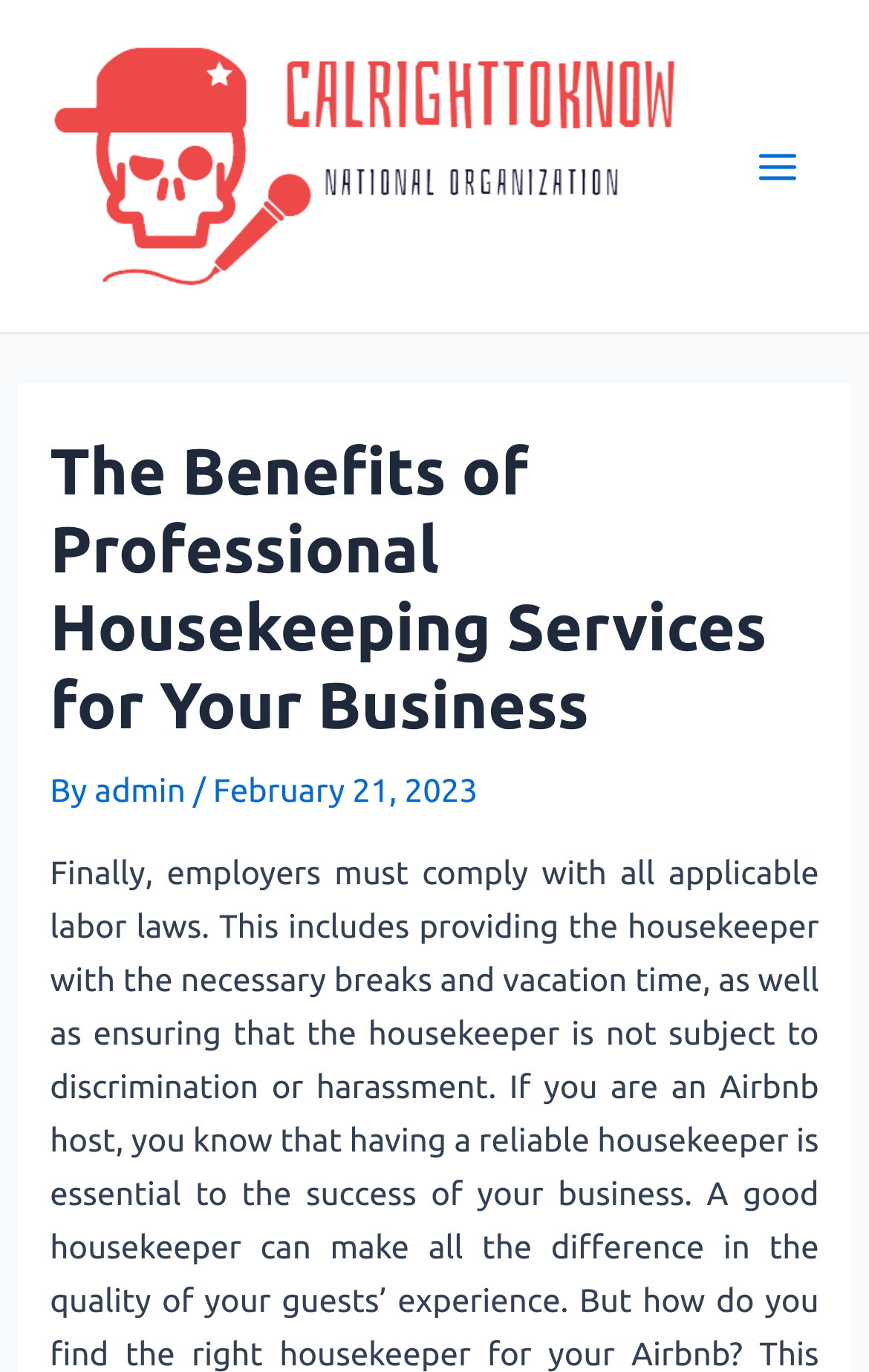What is the purpose of the image on the webpage?
Please provide a detailed and comprehensive answer to the question.

The image is present inside the main menu button, and it does not have any OCR text or element description, suggesting that it is used for decorative purposes or as an icon.